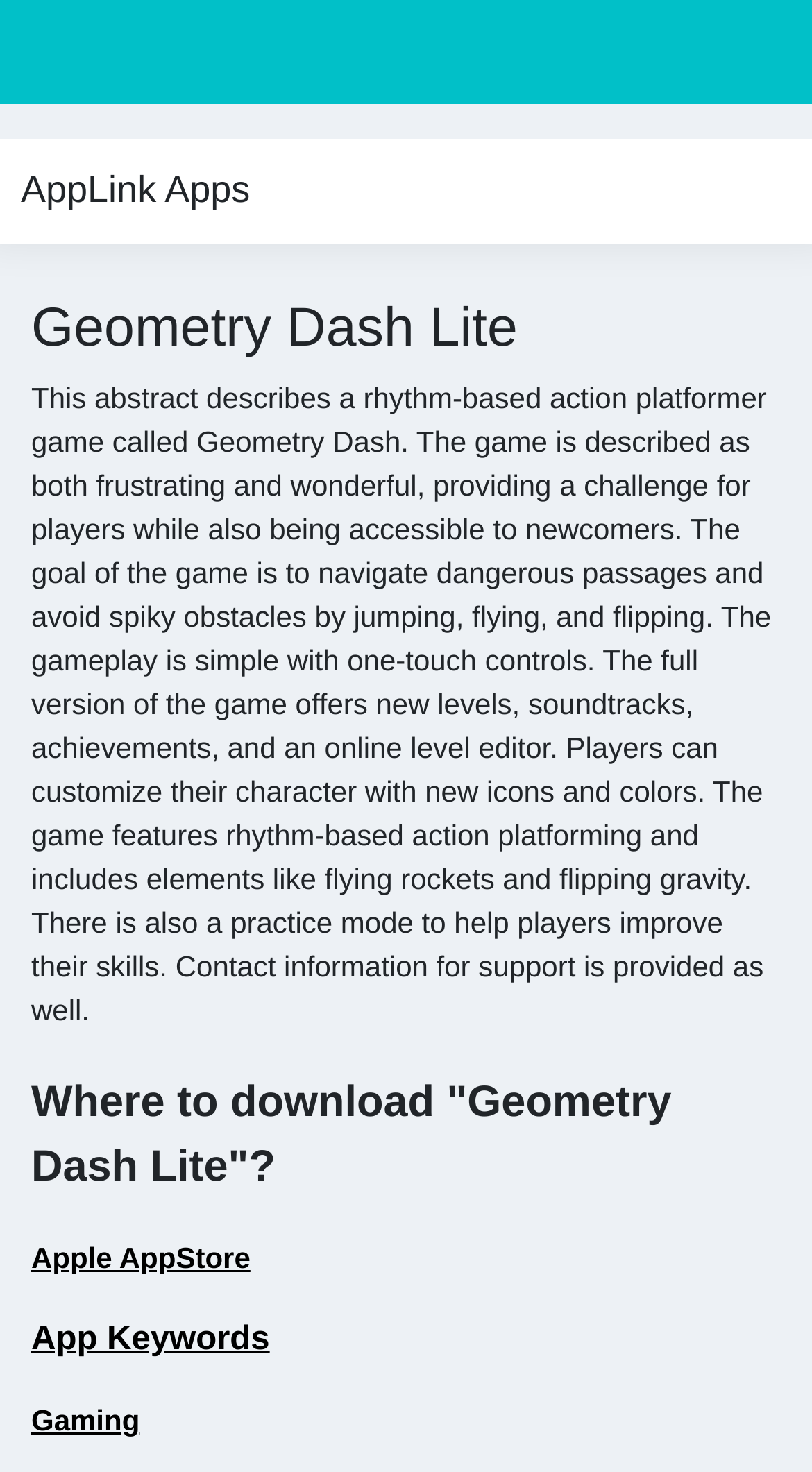Answer the question in one word or a short phrase:
How many links are provided to download the game?

One